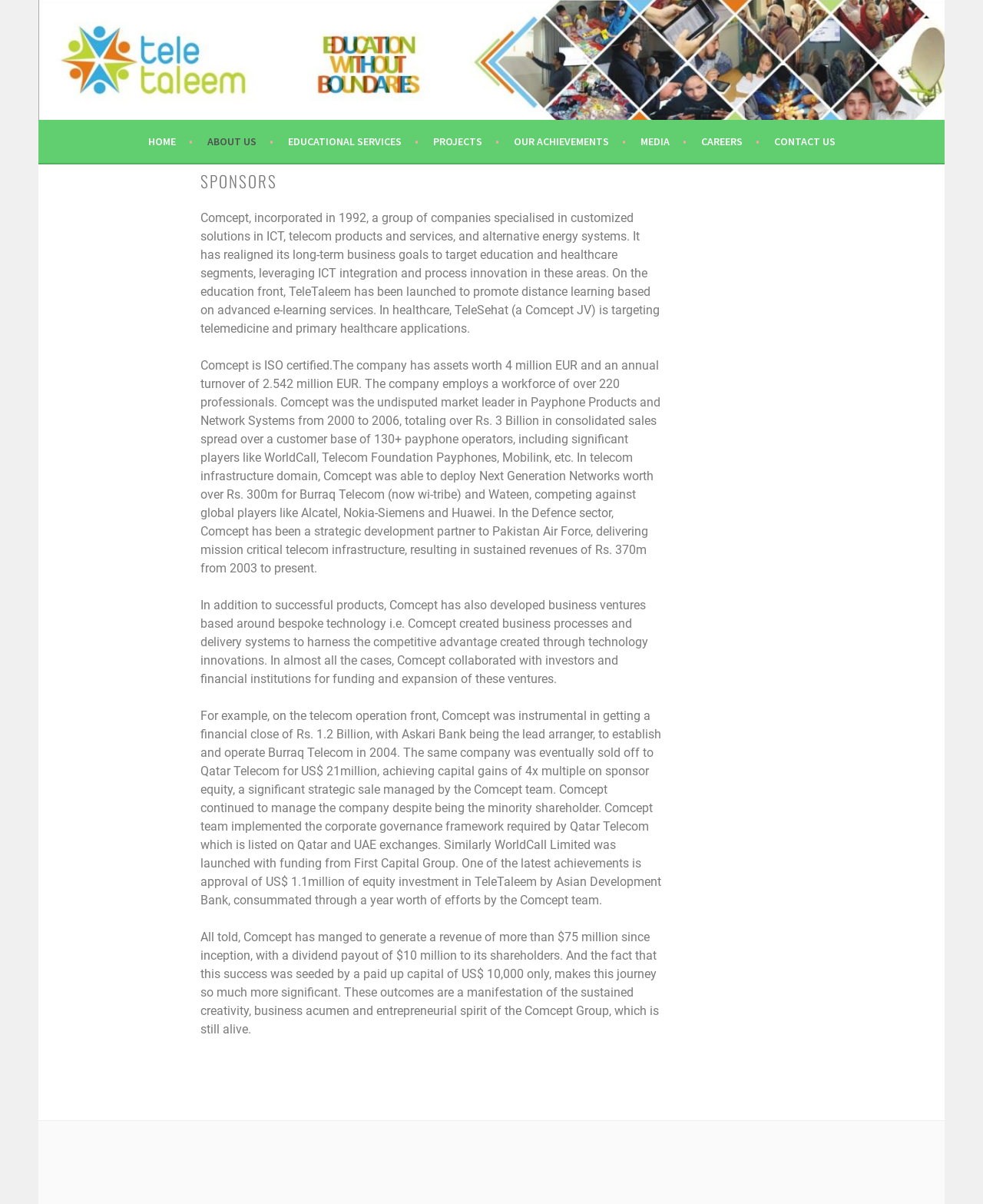Please find the bounding box for the UI element described by: "PROJECTS".

[0.44, 0.11, 0.507, 0.125]